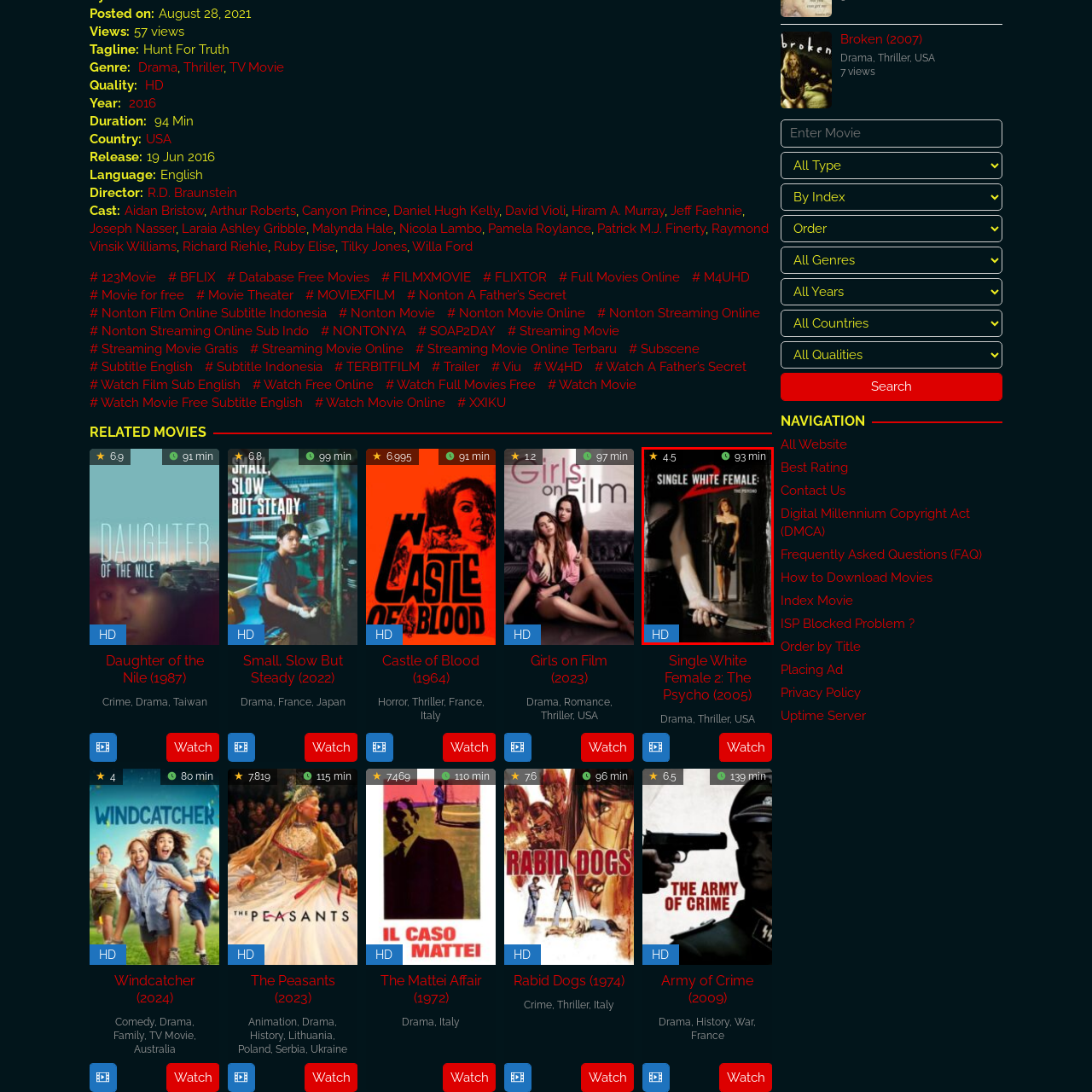Observe the image segment inside the red bounding box and answer concisely with a single word or phrase: What is the star rating of the movie?

4.5